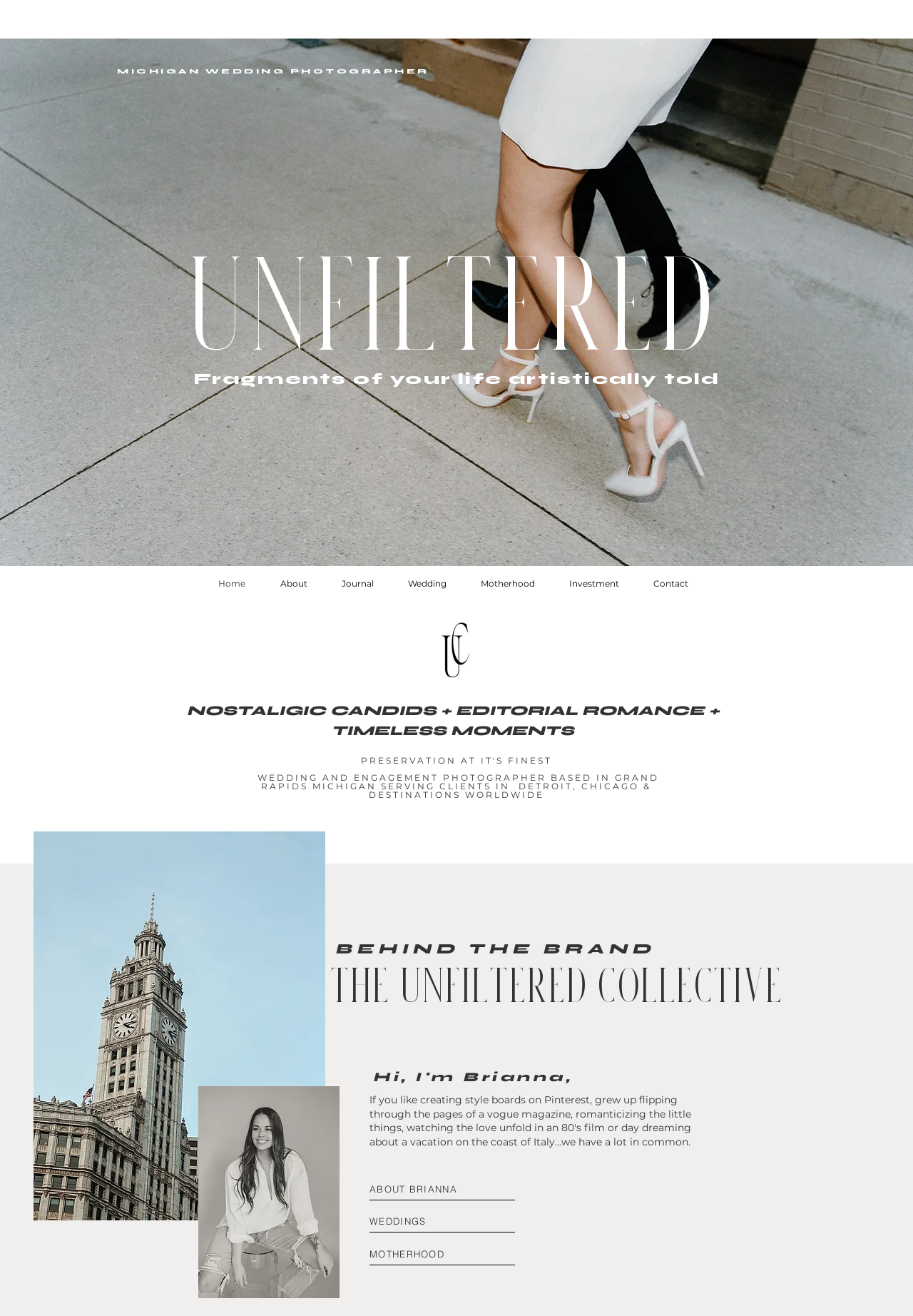Determine the bounding box coordinates of the clickable element necessary to fulfill the instruction: "Explore 'Motherhood' photography". Provide the coordinates as four float numbers within the 0 to 1 range, i.e., [left, top, right, bottom].

[0.405, 0.945, 0.564, 0.961]